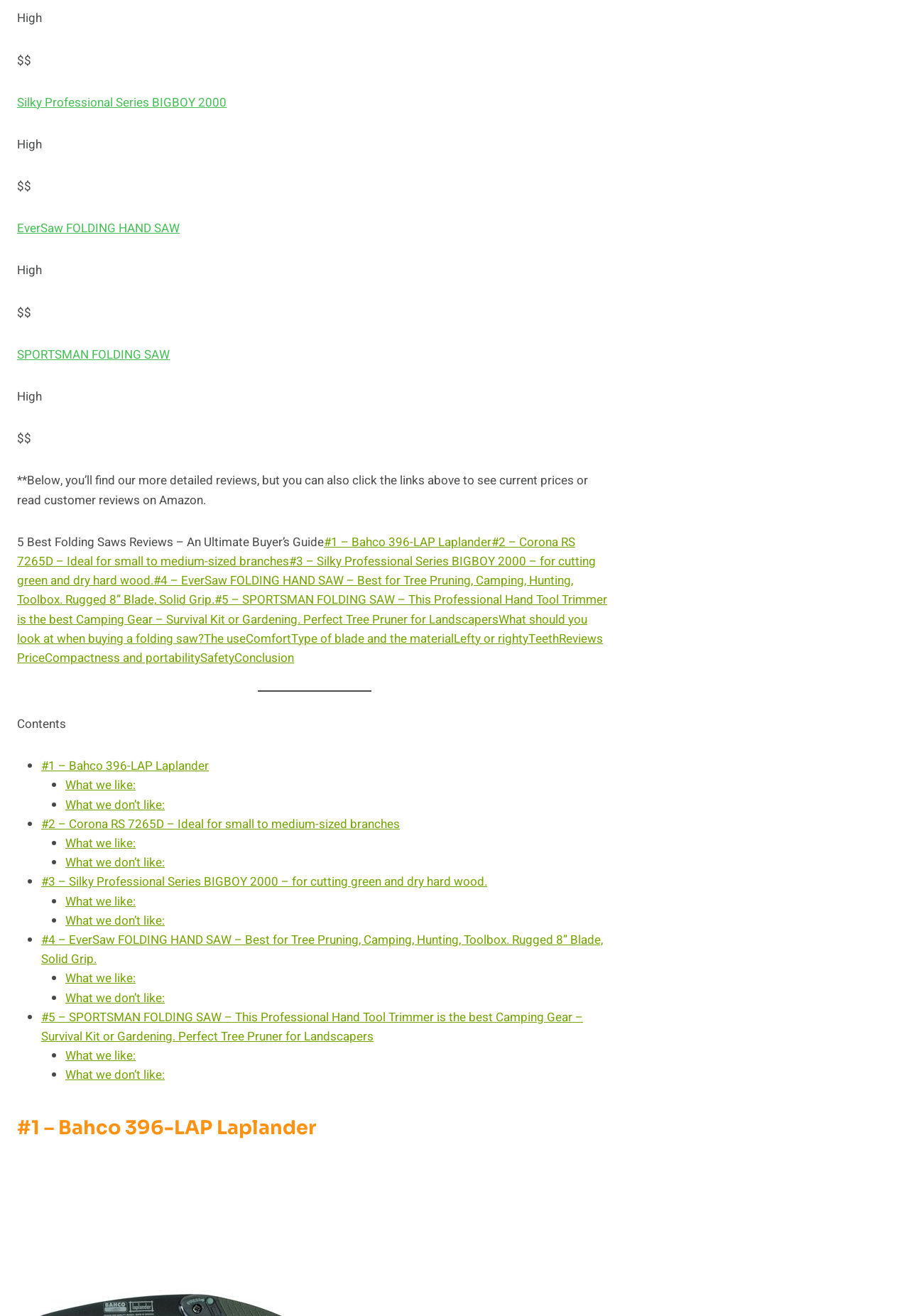Provide a brief response to the question below using one word or phrase:
What is the topic of this webpage?

Folding Saws